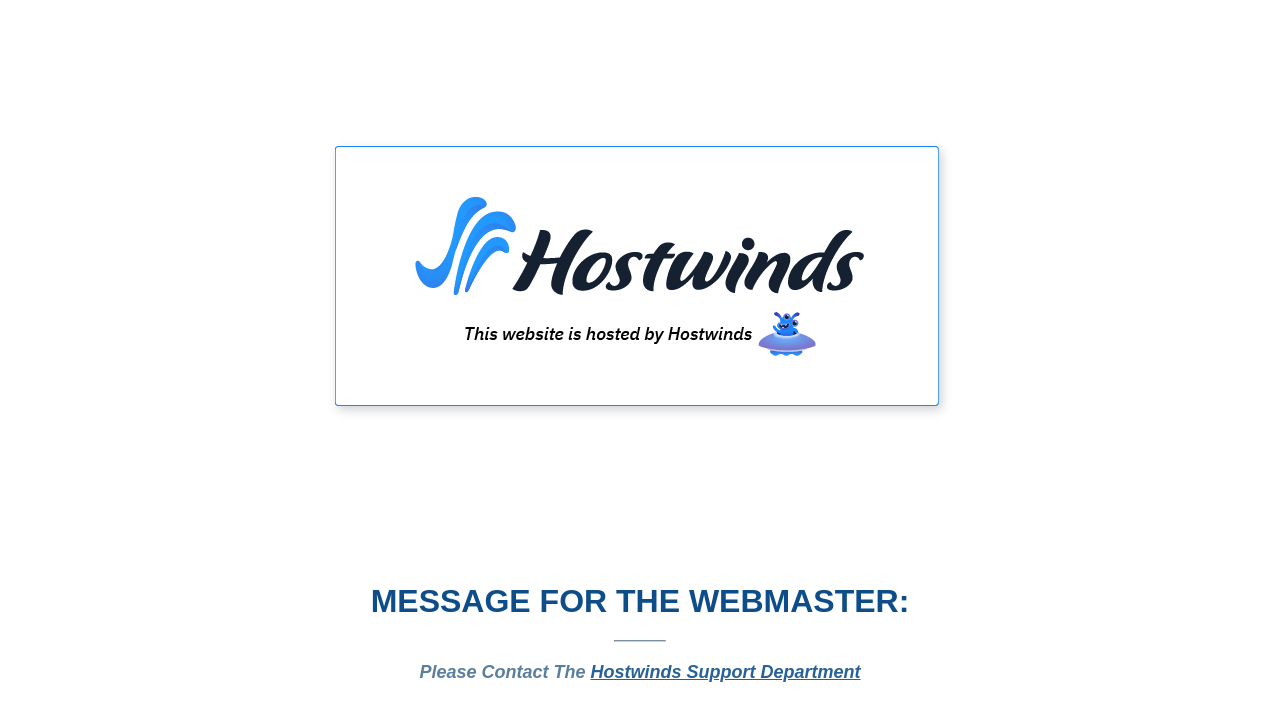Determine the main heading text of the webpage.

MESSAGE FOR THE WEBMASTER: